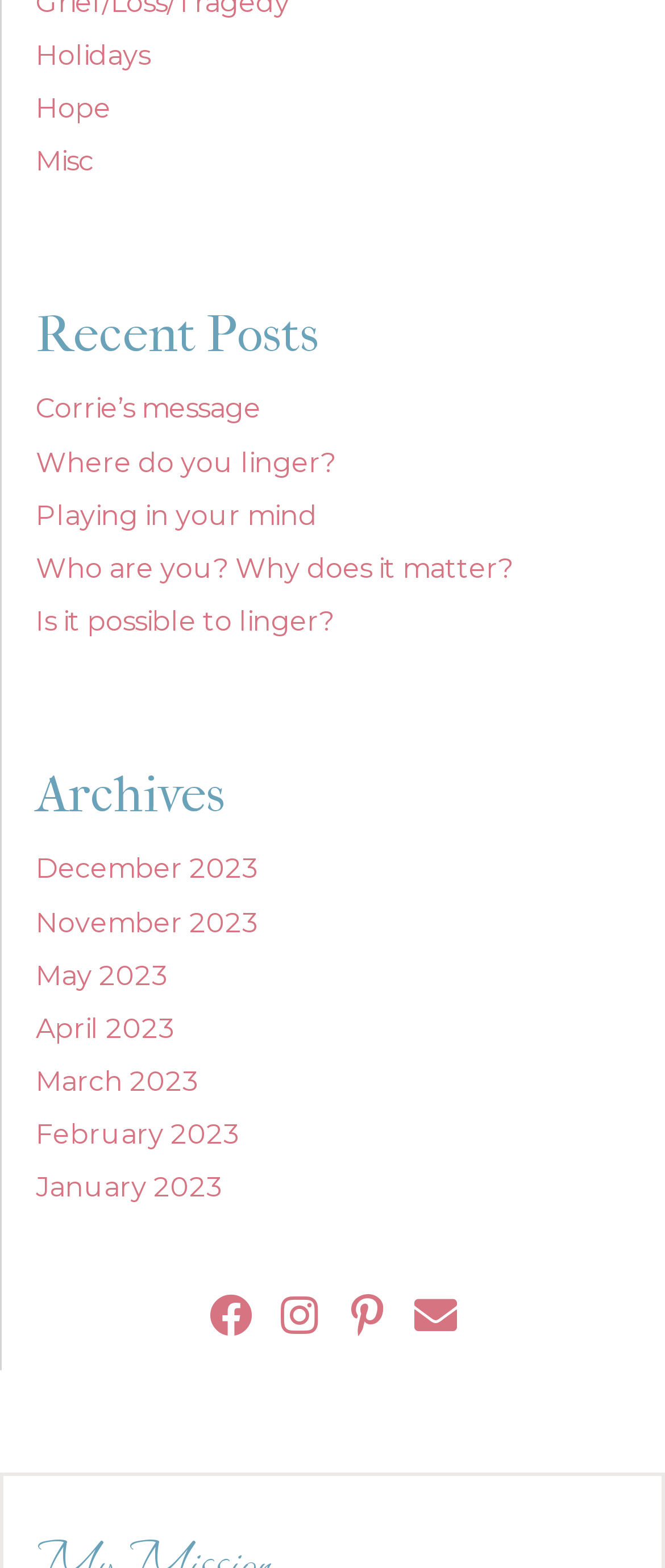Based on the element description Is it possible to linger?, identify the bounding box coordinates for the UI element. The coordinates should be in the format (top-left x, top-left y, bottom-right x, bottom-right y) and within the 0 to 1 range.

[0.054, 0.386, 0.503, 0.407]